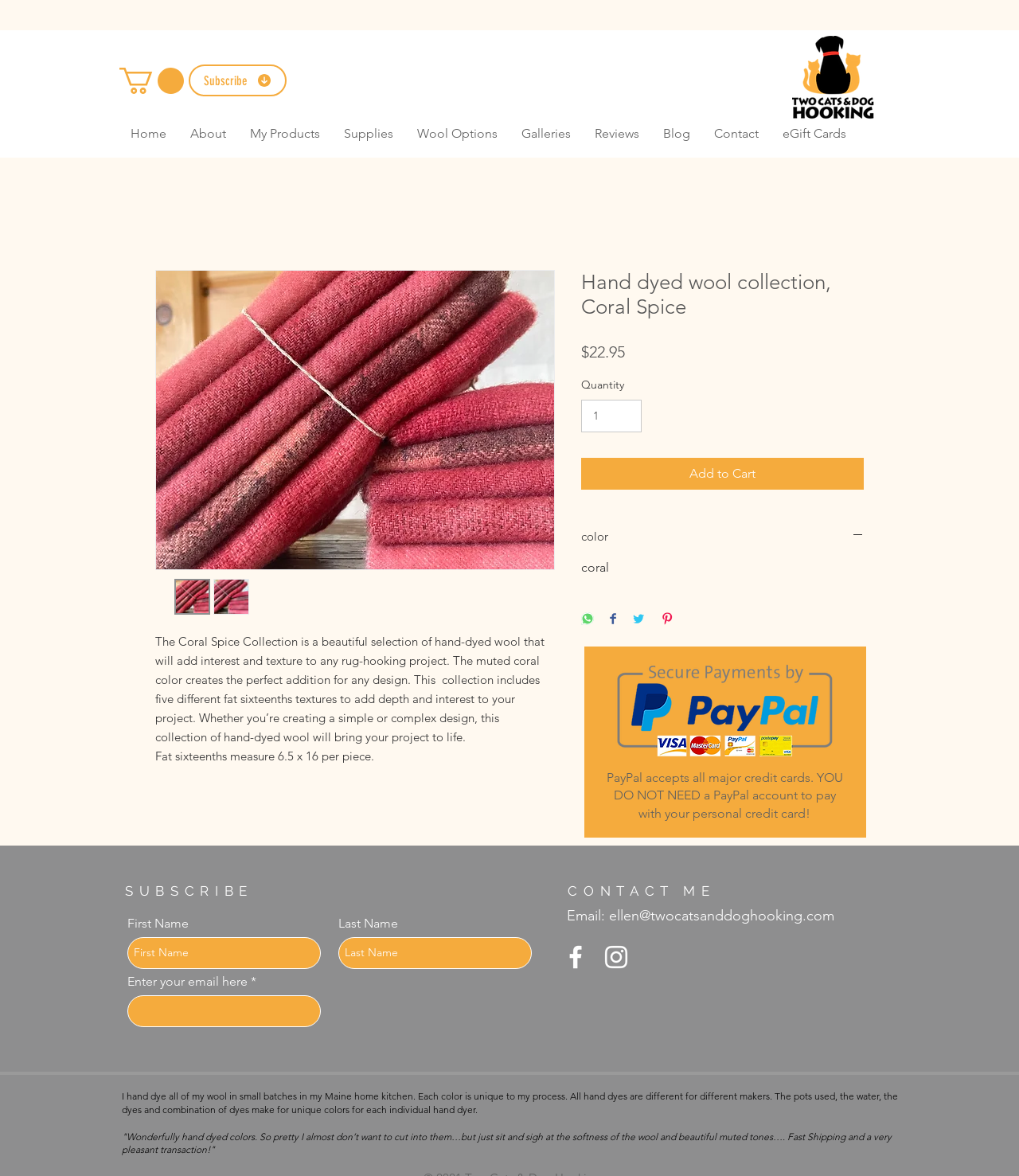What is the purpose of the wool collection?
Please provide a comprehensive answer based on the information in the image.

I found the answer by reading the text 'The Coral Spice Collection is a beautiful selection of hand-dyed wool that will add interest and texture to any rug-hooking project.' which suggests that the purpose of the wool collection is for rug-hooking projects.